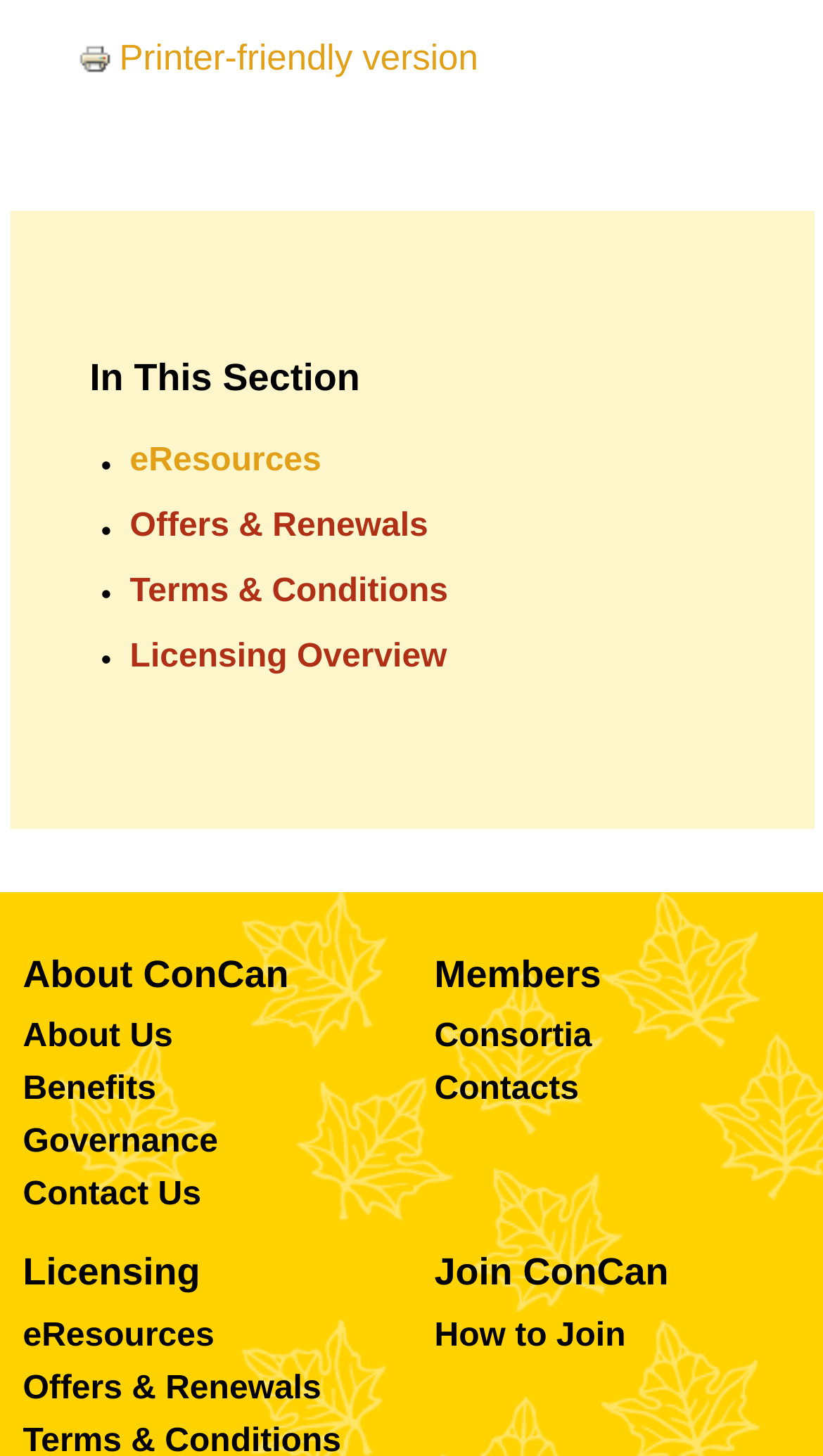Please find the bounding box coordinates of the element that must be clicked to perform the given instruction: "Learn about eResources". The coordinates should be four float numbers from 0 to 1, i.e., [left, top, right, bottom].

[0.158, 0.305, 0.39, 0.329]